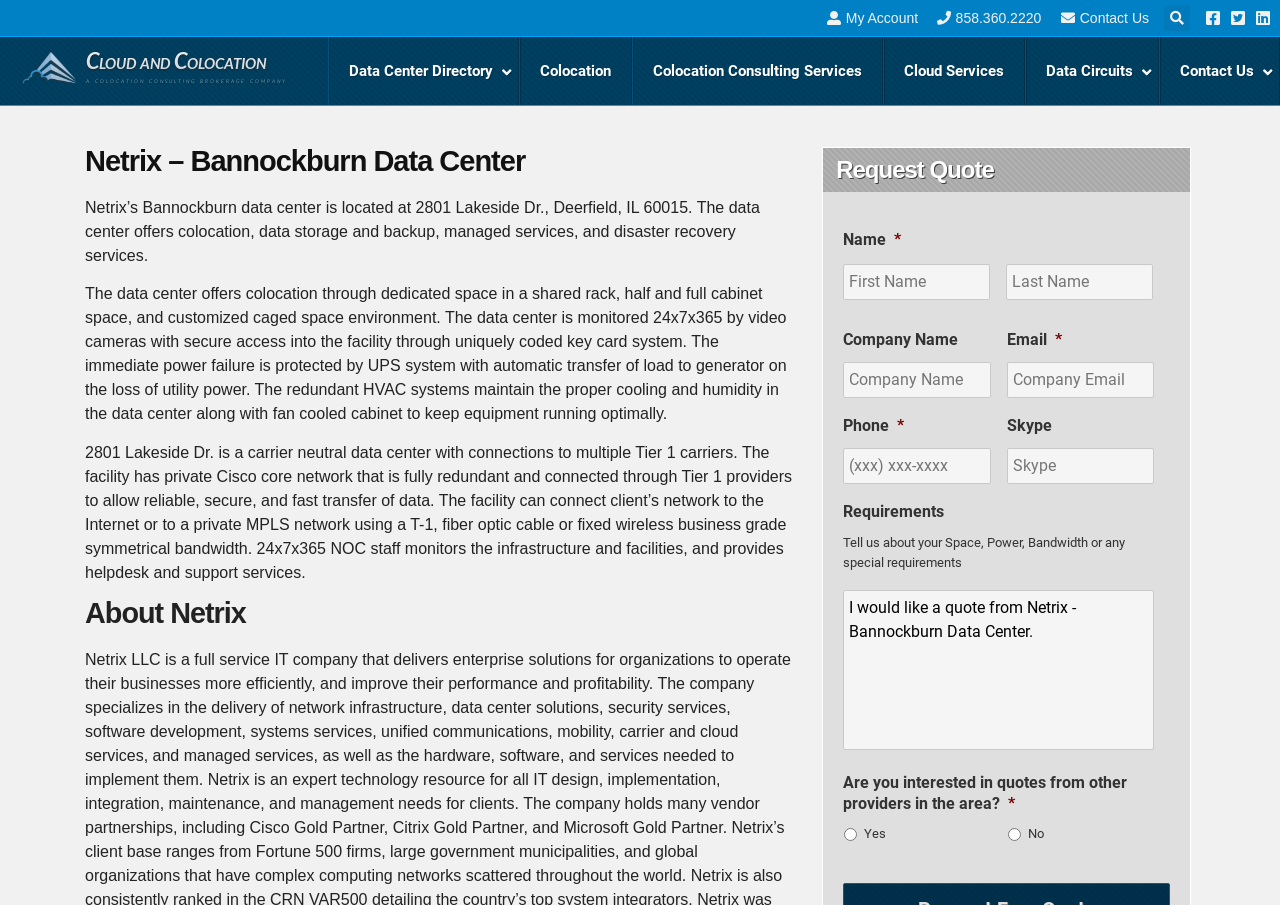Identify the bounding box of the HTML element described as: "Search".

[0.909, 0.006, 0.93, 0.034]